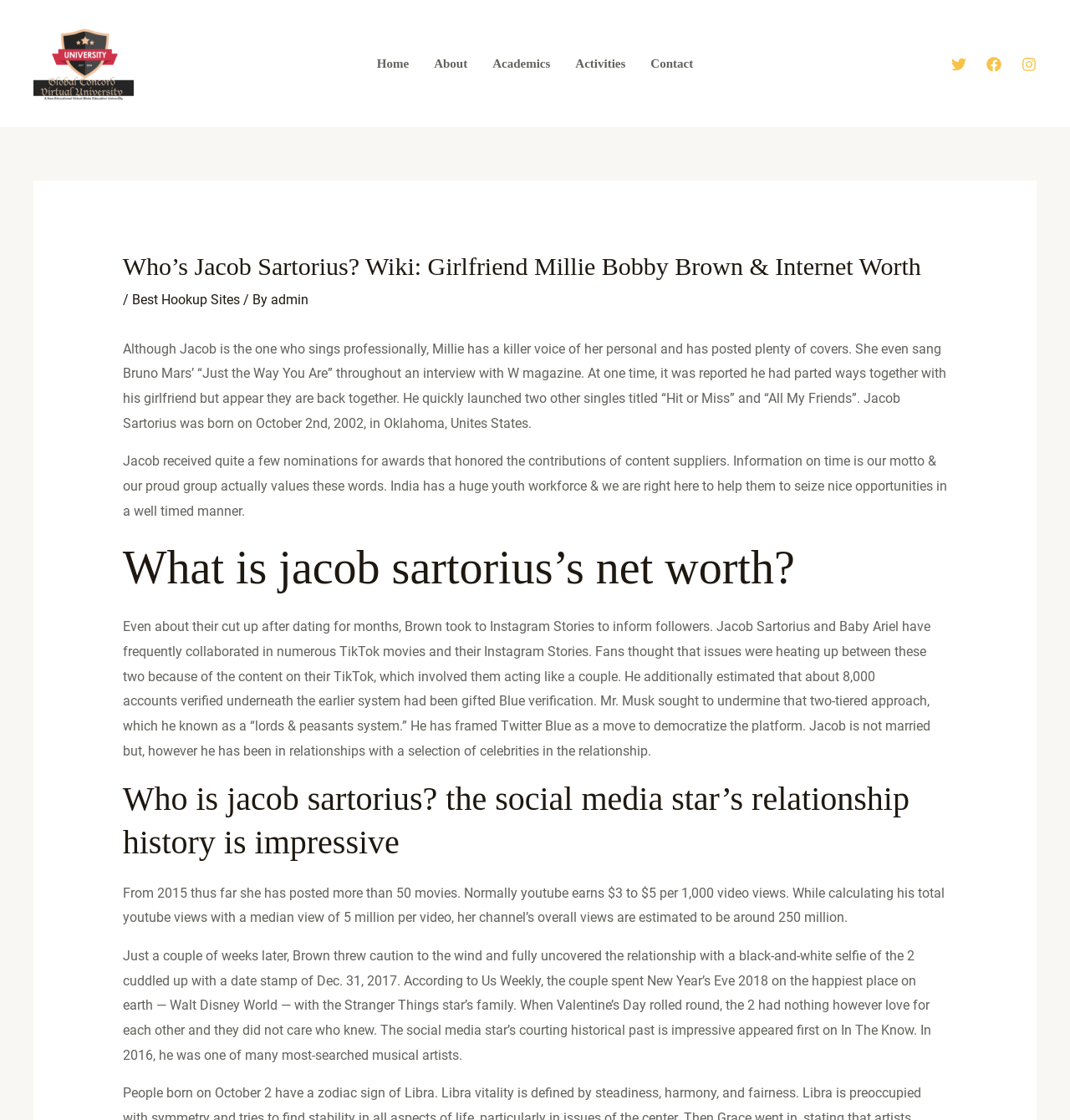Give the bounding box coordinates for the element described by: "Academics".

[0.449, 0.021, 0.526, 0.093]